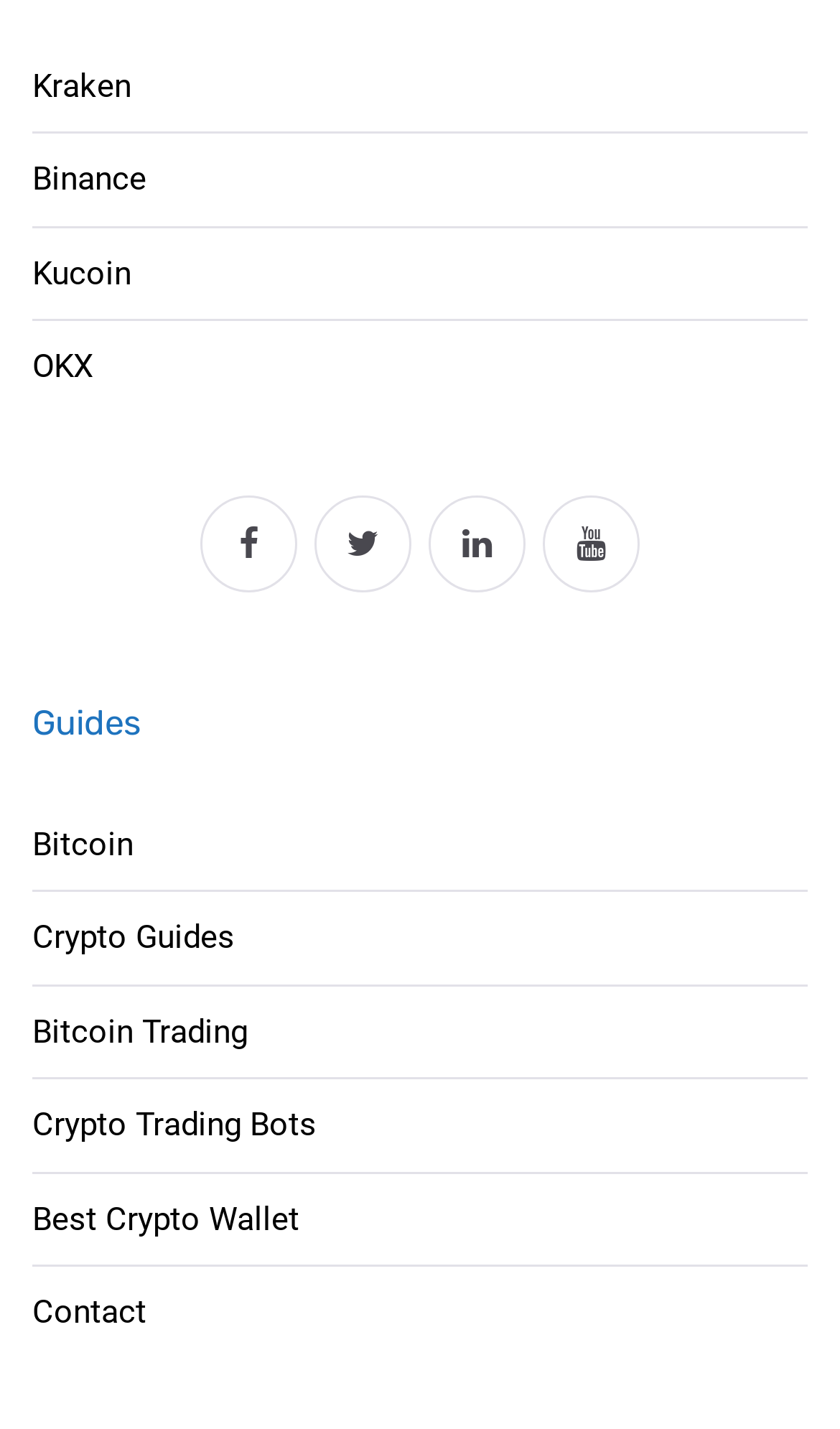Please provide a one-word or phrase answer to the question: 
What is the last link in the guides section?

Contact